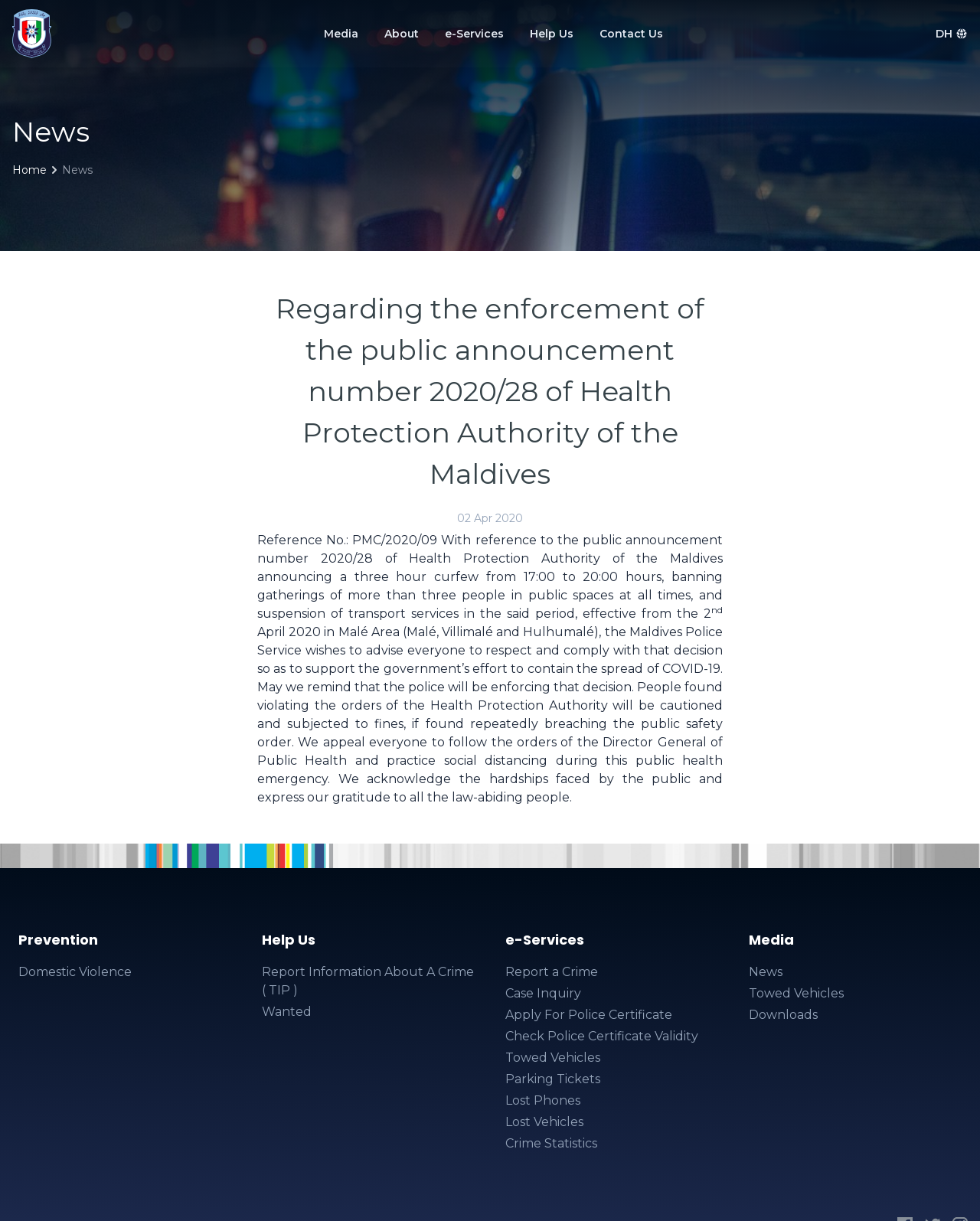What is the topic of the news article?
Please answer the question with a detailed and comprehensive explanation.

The news article on the webpage is about the enforcement of the public announcement number 2020/28 of Health Protection Authority of the Maldives, which is related to COVID-19.